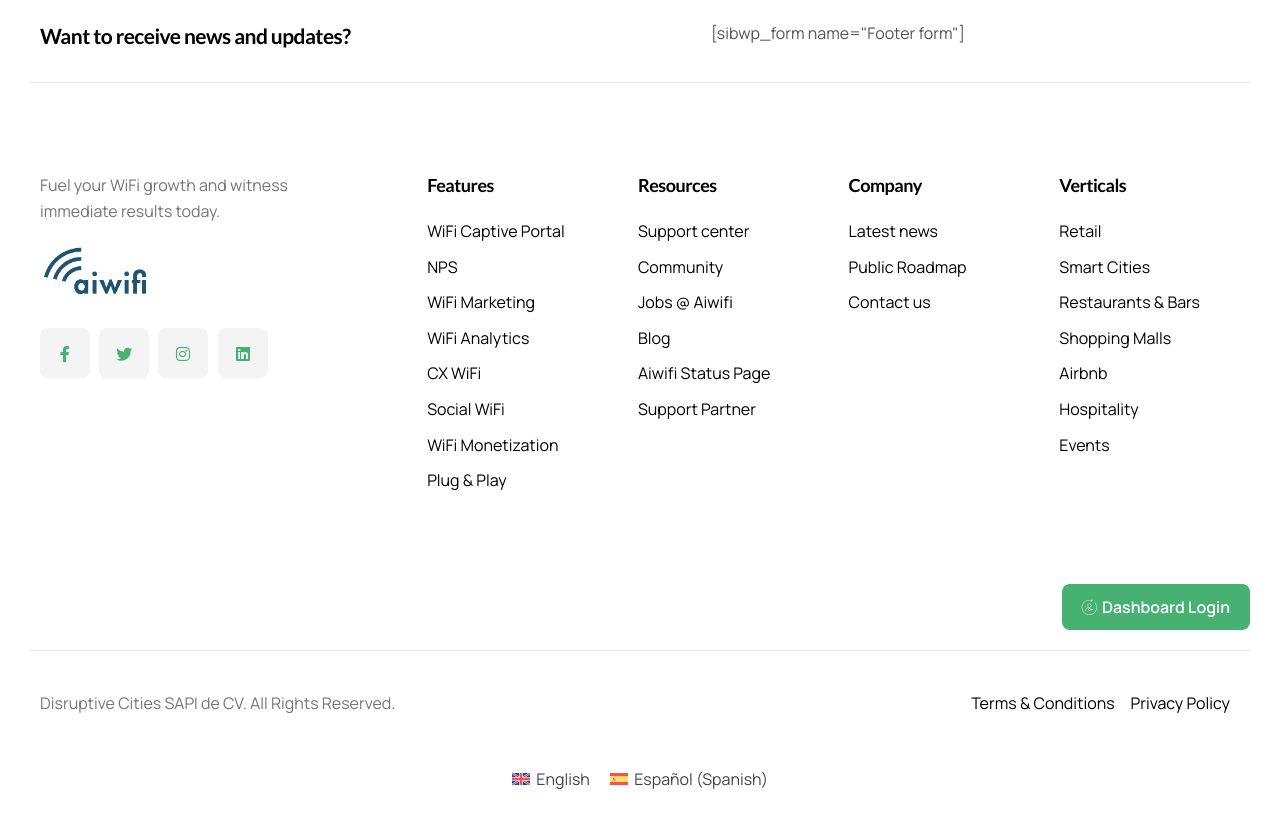How many verticals are listed?
Can you provide a detailed and comprehensive answer to the question?

I counted the number of links under the heading 'Verticals', which are 'Retail', 'Smart Cities', 'Restaurants & Bars', 'Shopping Malls', 'Airbnb', 'Hospitality', and 'Events'.